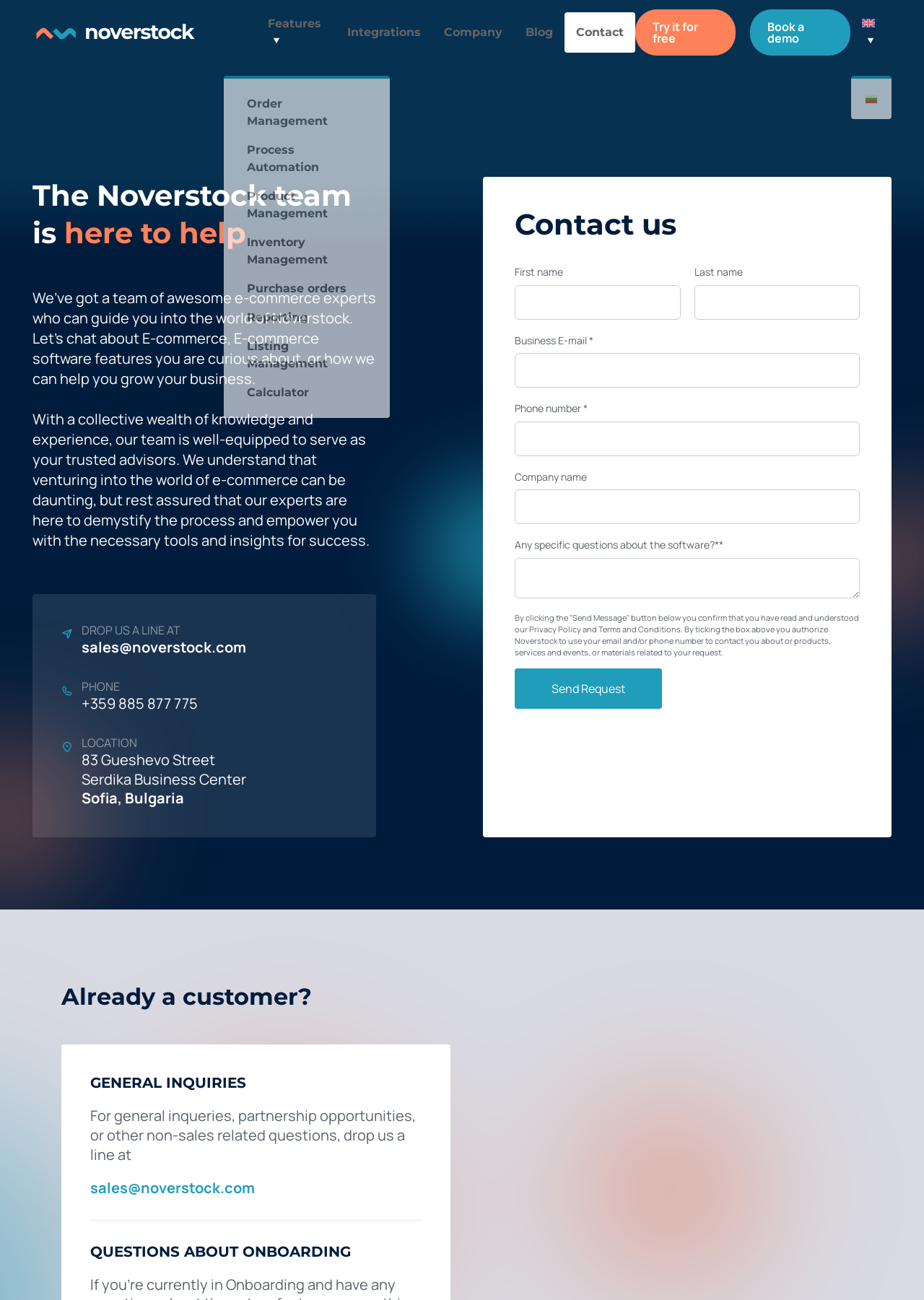Please answer the following question using a single word or phrase: 
What is the purpose of the 'Send Request' button?

To send a message